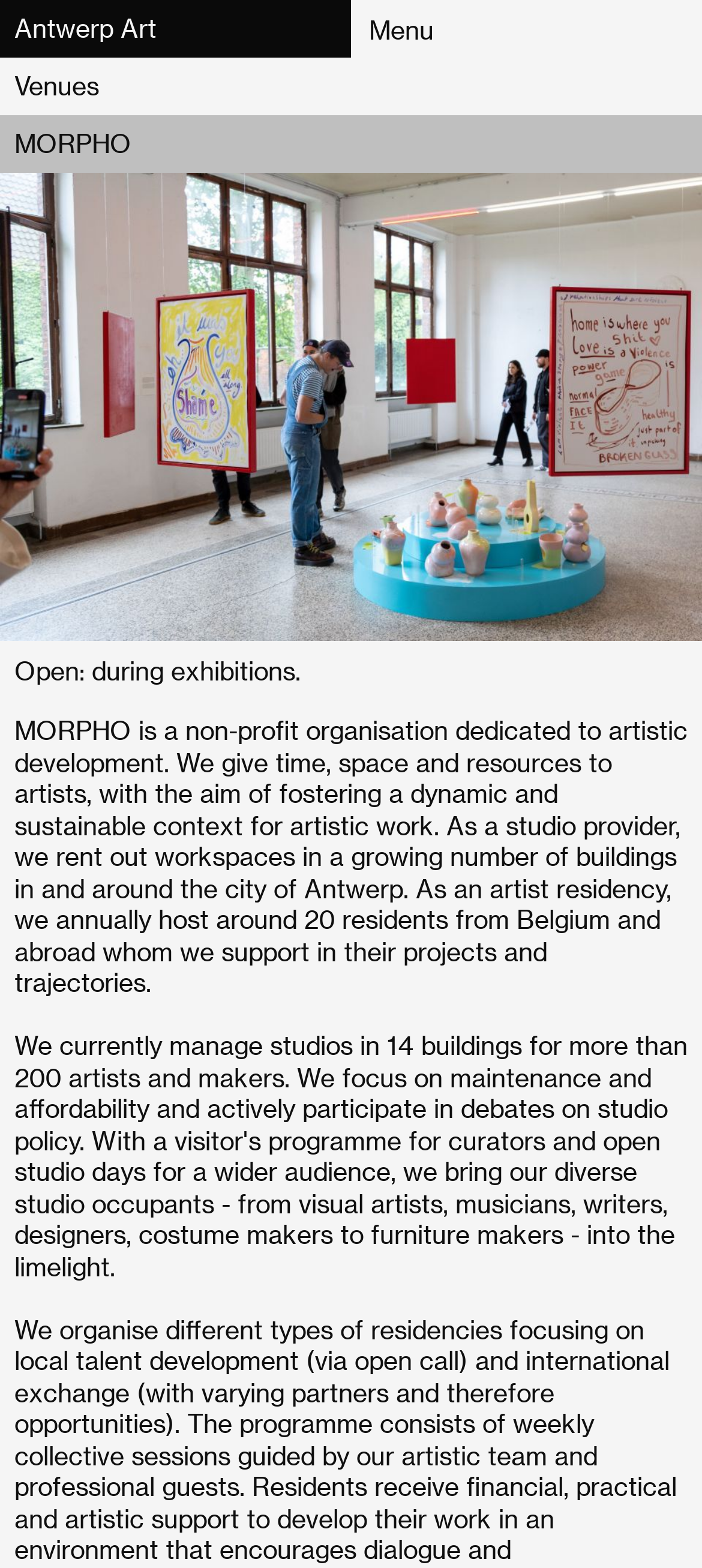What is the name of the organization?
Provide a concise answer using a single word or phrase based on the image.

MORPHO